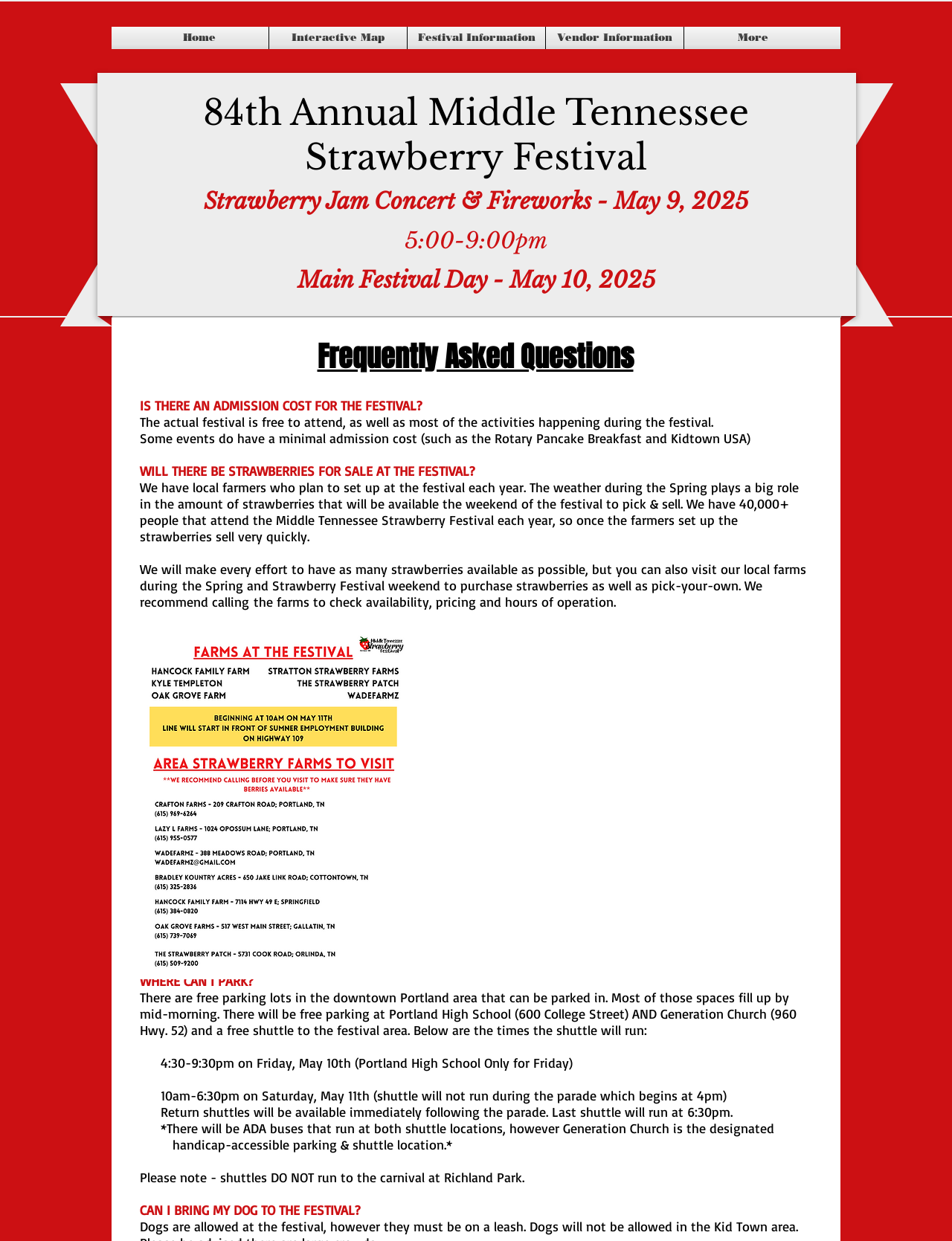Please answer the following question using a single word or phrase: 
What is the purpose of the shuttle service?

To transport people to the festival area